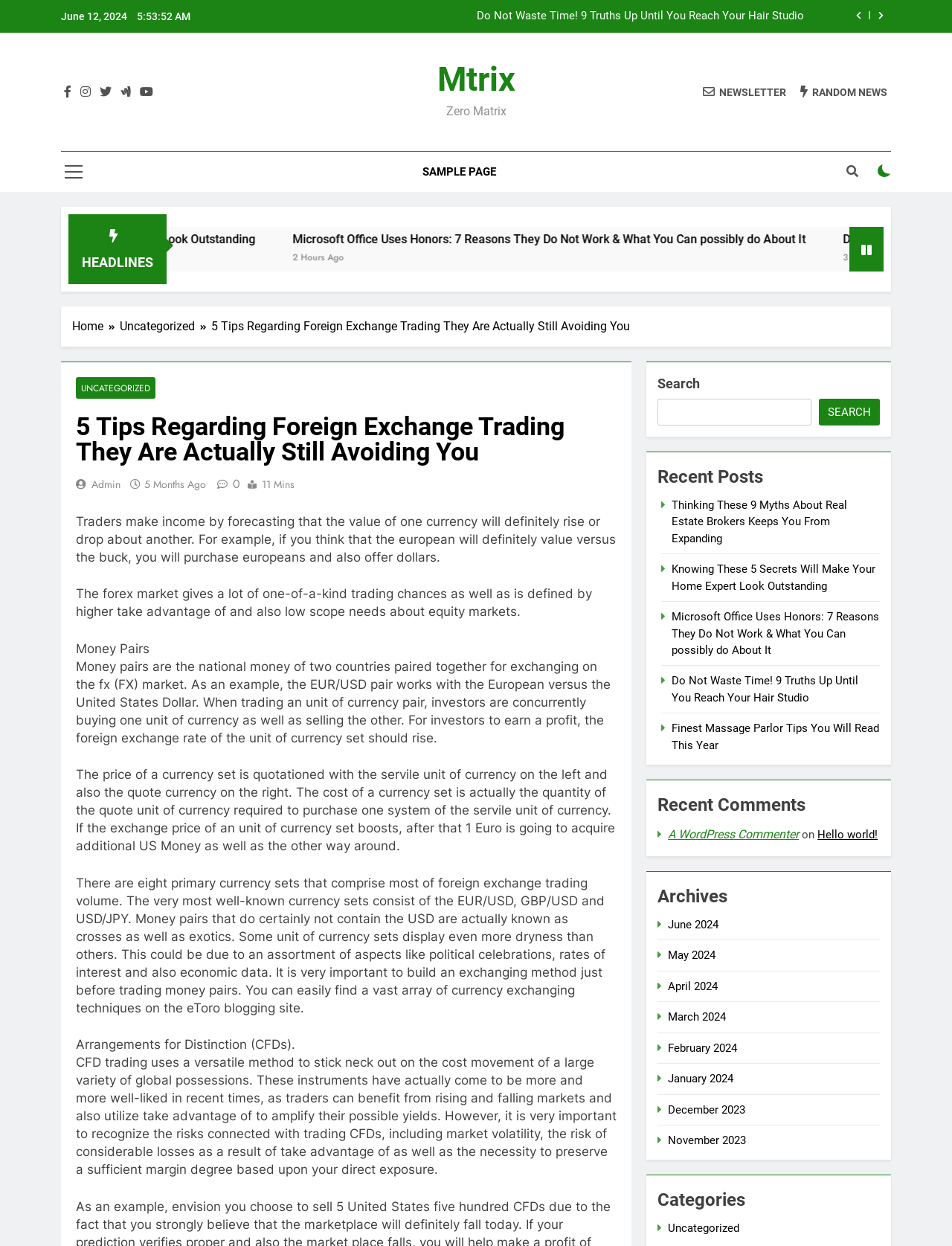What is the title of the current article?
Please provide a single word or phrase in response based on the screenshot.

5 Tips Regarding Foreign Exchange Trading They Are Actually Still Avoiding You